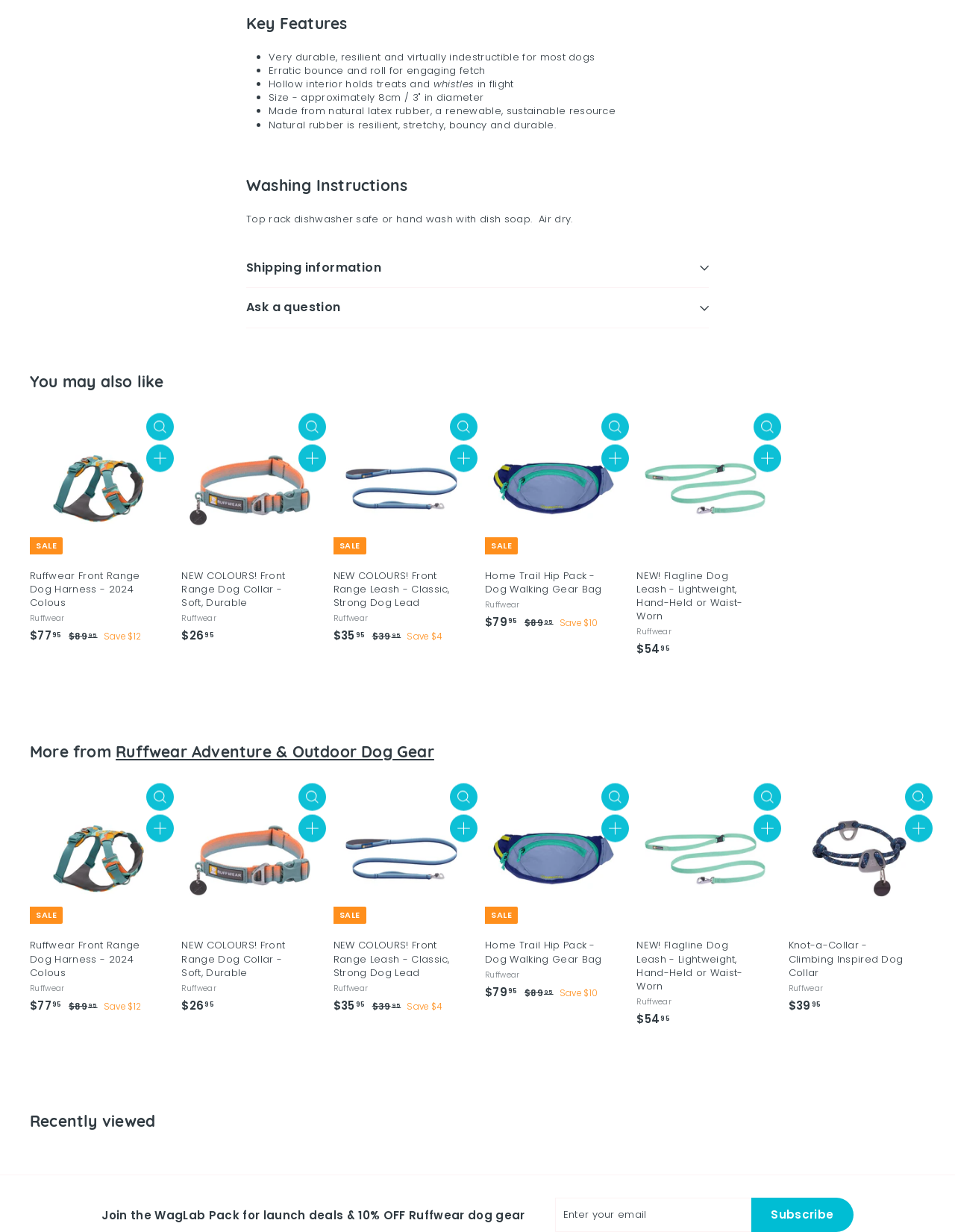Identify the bounding box coordinates for the element that needs to be clicked to fulfill this instruction: "Quick shop this product". Provide the coordinates in the format of four float numbers between 0 and 1: [left, top, right, bottom].

[0.153, 0.338, 0.182, 0.36]